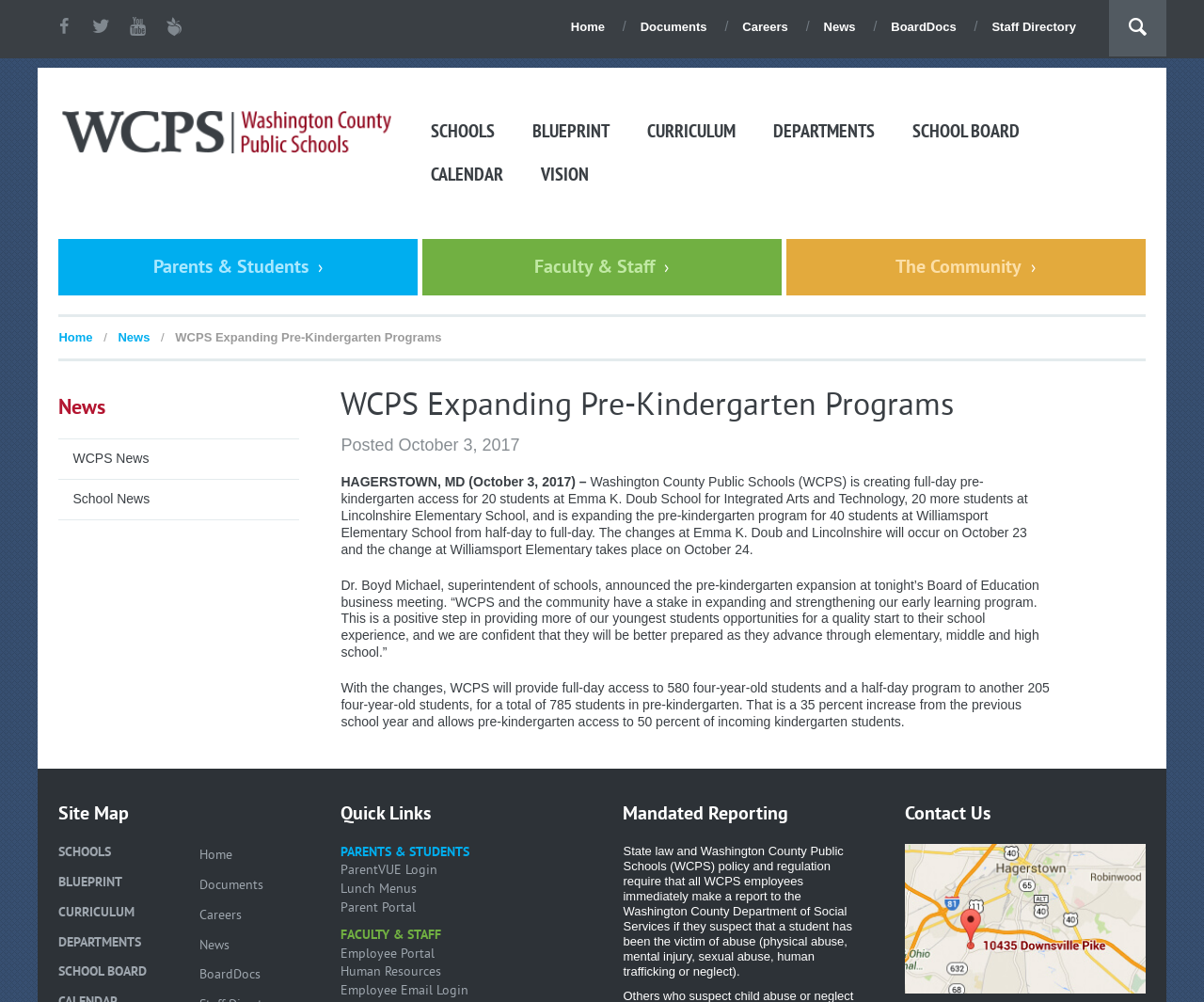Pinpoint the bounding box coordinates of the element you need to click to execute the following instruction: "Visit Facebook page". The bounding box should be represented by four float numbers between 0 and 1, in the format [left, top, right, bottom].

[0.043, 0.014, 0.063, 0.038]